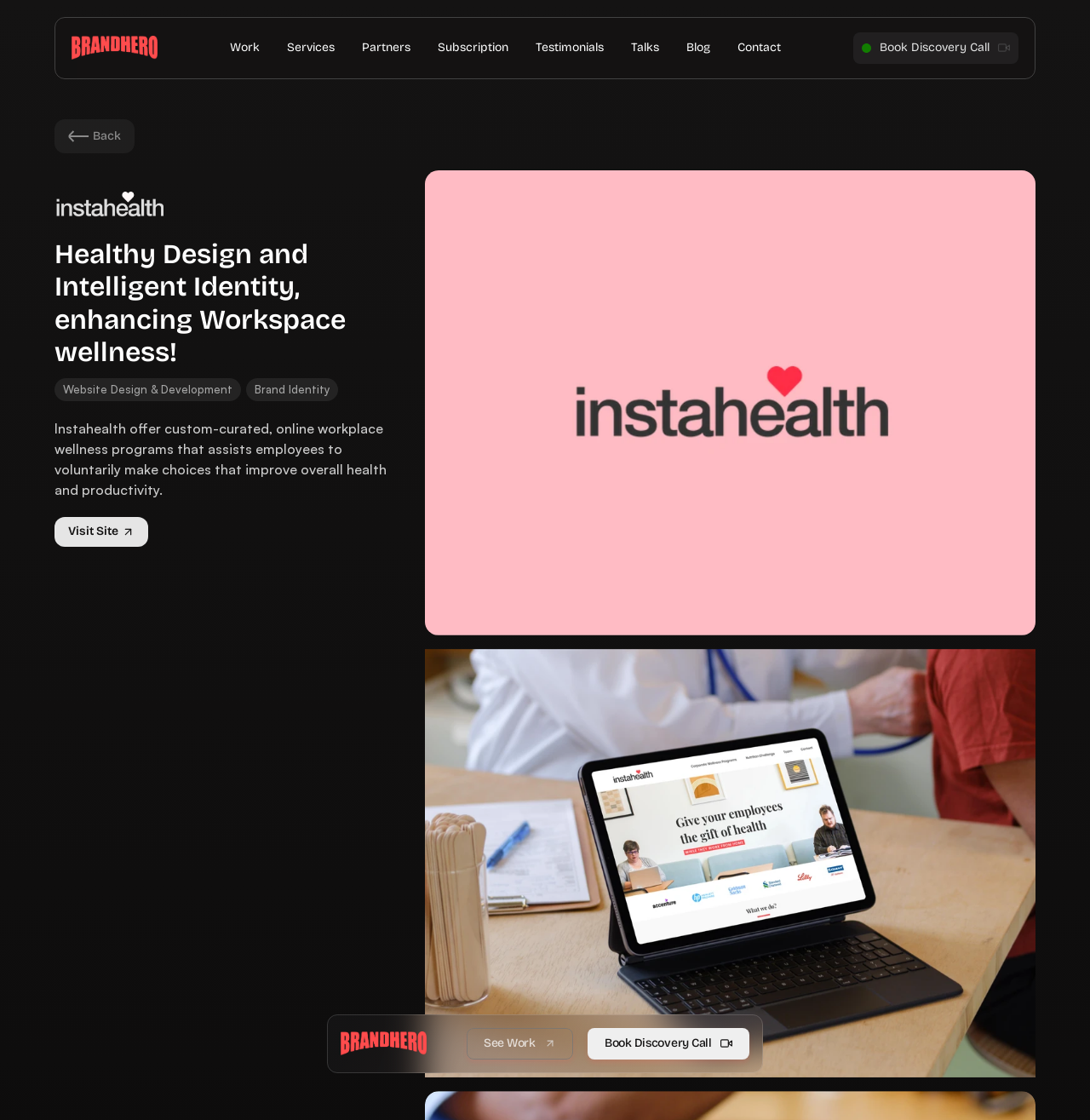Identify the bounding box for the element characterized by the following description: "Visit Site".

[0.05, 0.462, 0.136, 0.488]